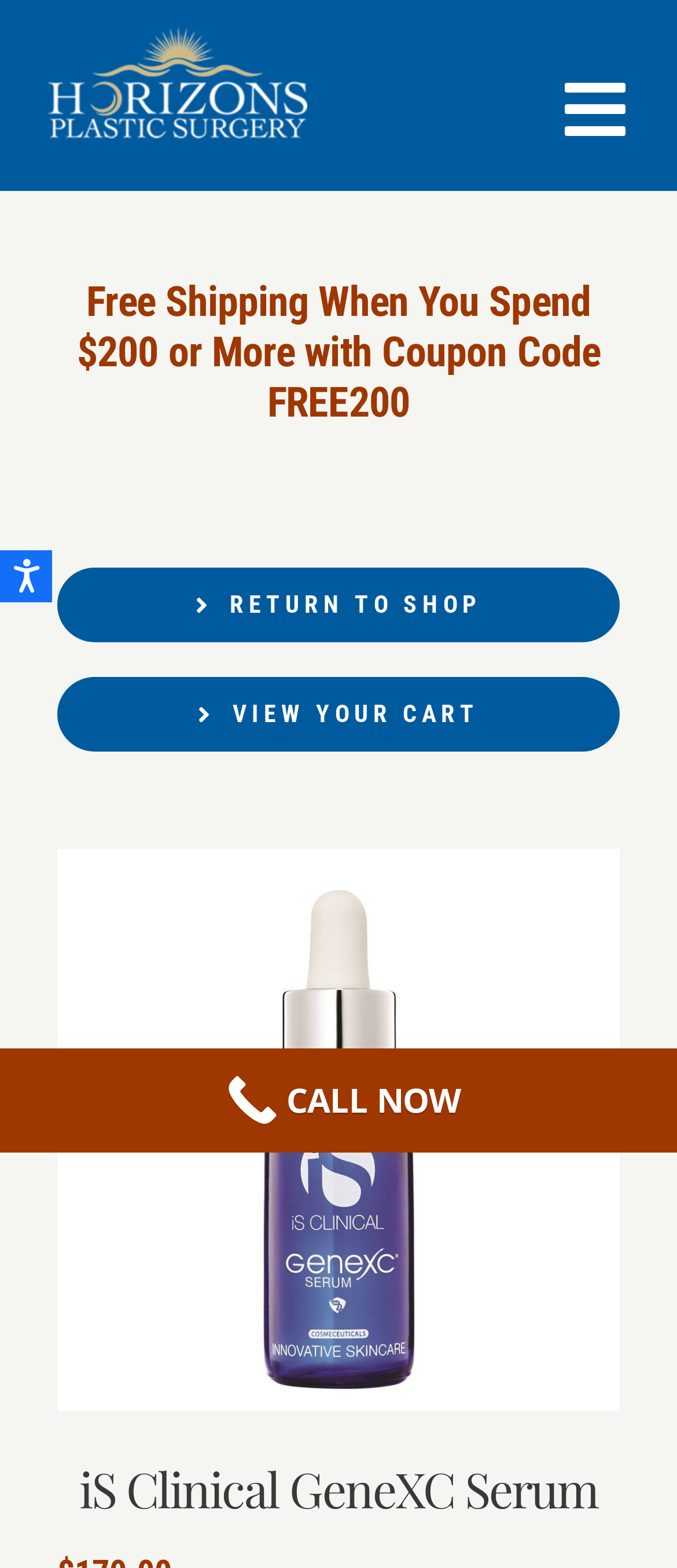What are the main navigation menu items?
Refer to the screenshot and respond with a concise word or phrase.

HOME, ABOUT, SURGICAL, INJECTABLES & SPA, SHOP, SPECIALS, E-BOOK, BLOG, LOCATION, CONTACT